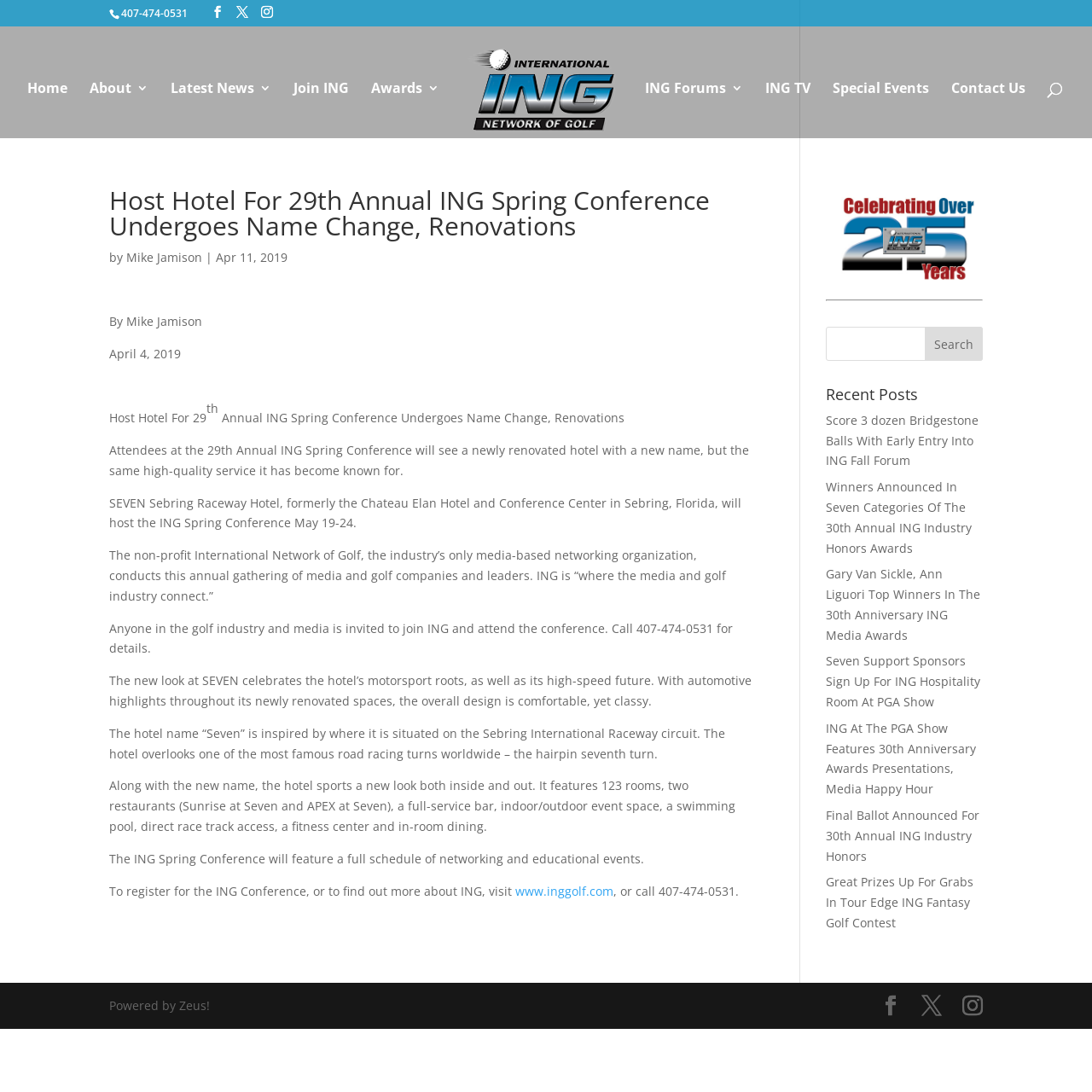What is the name of the hotel hosting the ING Spring Conference?
Respond to the question with a well-detailed and thorough answer.

The name of the hotel can be found in the article section, where it is mentioned that SEVEN Sebring Raceway Hotel, formerly the Chateau Elan Hotel and Conference Center in Sebring, Florida, will host the ING Spring Conference May 19-24.